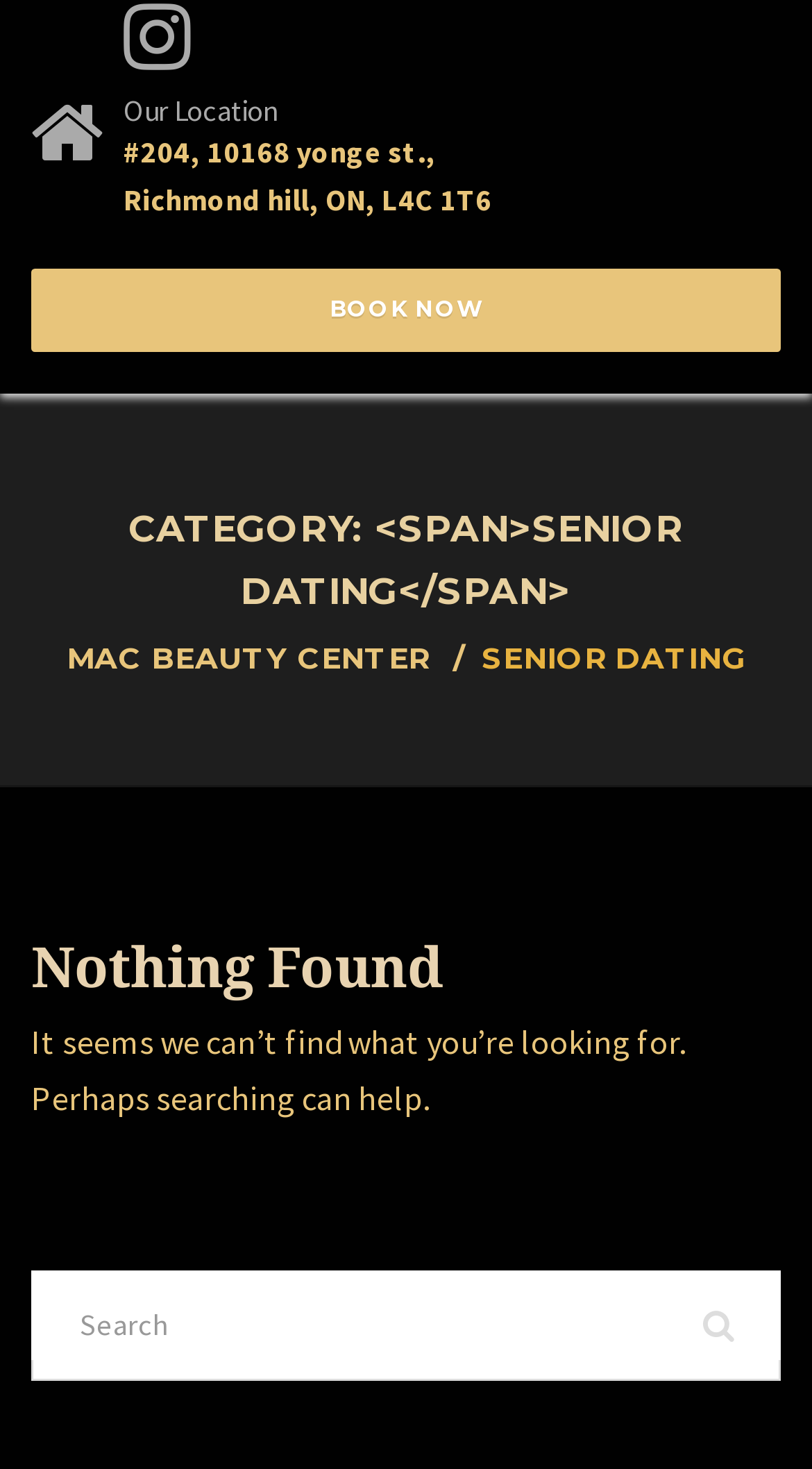Determine the bounding box of the UI component based on this description: "parent_node: Search for: name="s" placeholder="Search"". The bounding box coordinates should be four float values between 0 and 1, i.e., [left, top, right, bottom].

[0.038, 0.864, 0.962, 0.94]